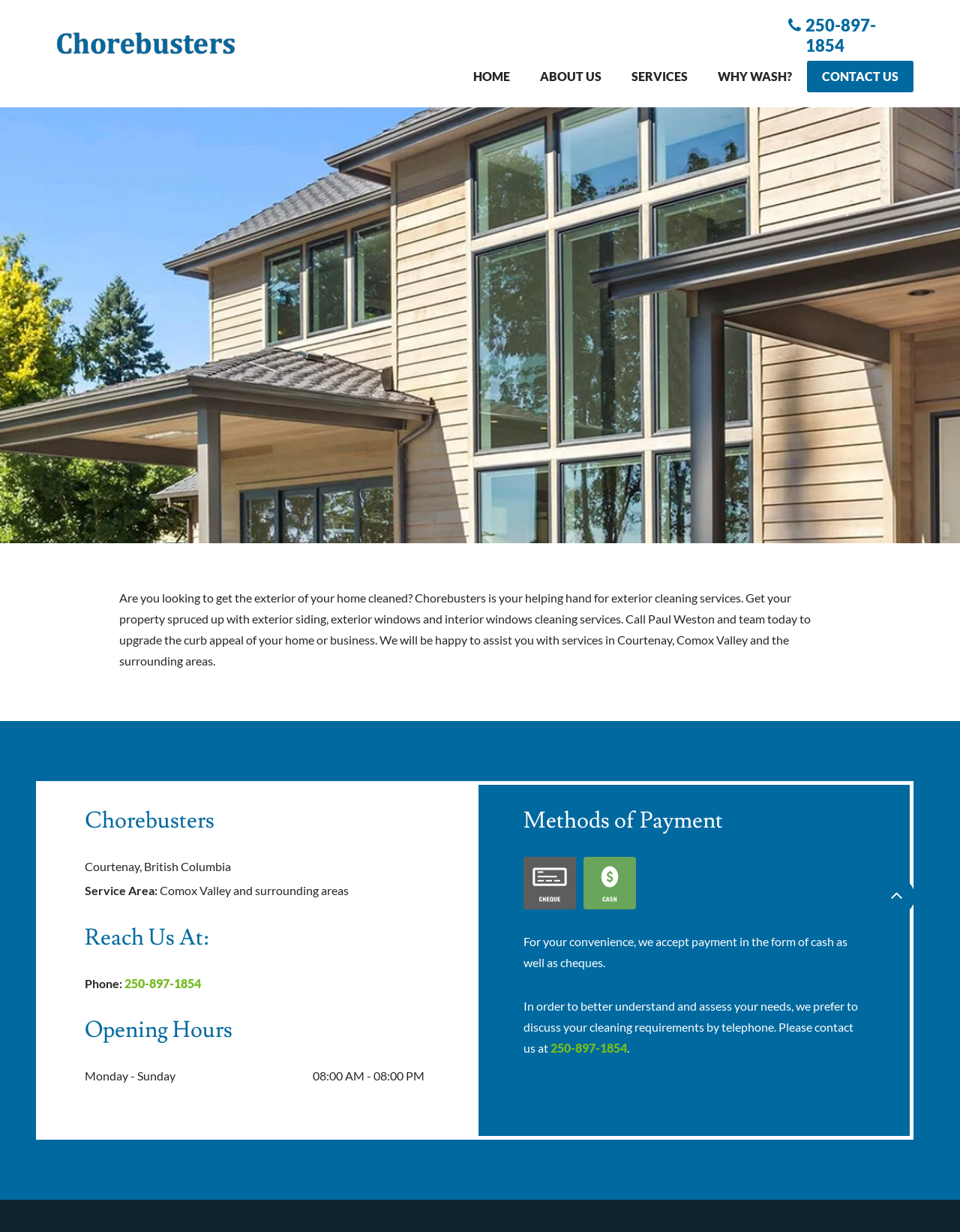What methods of payment does Chorebusters accept?
Your answer should be a single word or phrase derived from the screenshot.

Cash and cheques